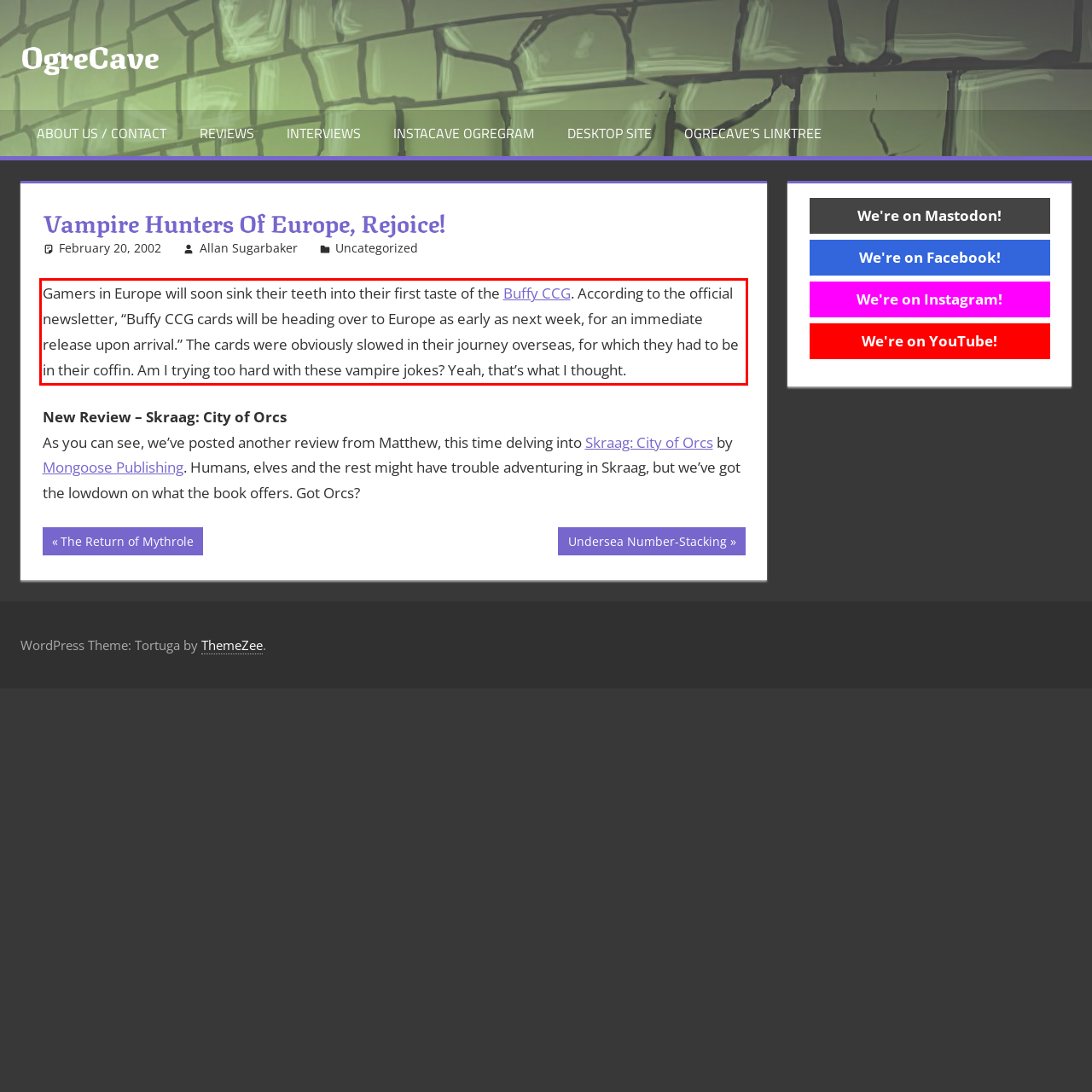Given a screenshot of a webpage with a red bounding box, please identify and retrieve the text inside the red rectangle.

Gamers in Europe will soon sink their teeth into their first taste of the Buffy CCG. According to the official newsletter, “Buffy CCG cards will be heading over to Europe as early as next week, for an immediate release upon arrival.” The cards were obviously slowed in their journey overseas, for which they had to be in their coffin. Am I trying too hard with these vampire jokes? Yeah, that’s what I thought.